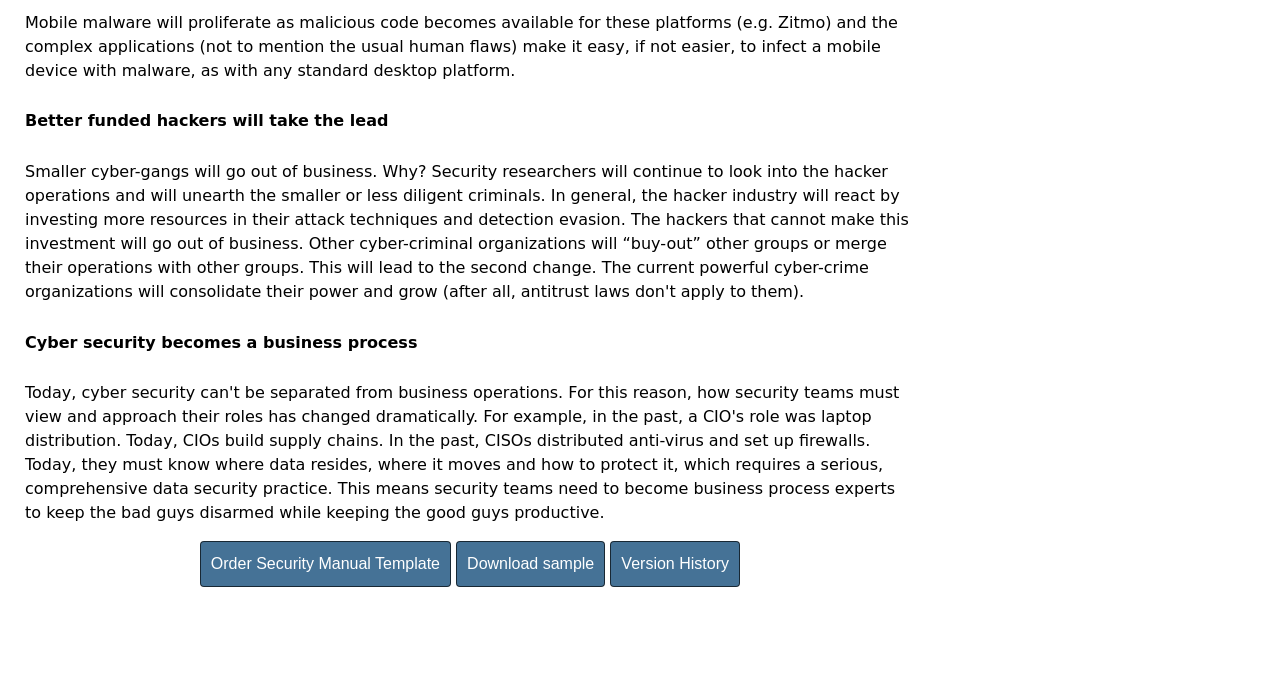What can be downloaded from this webpage?
Please use the image to provide an in-depth answer to the question.

The webpage contains a link labeled 'Download sample', indicating that a sample file or document can be downloaded from this webpage.